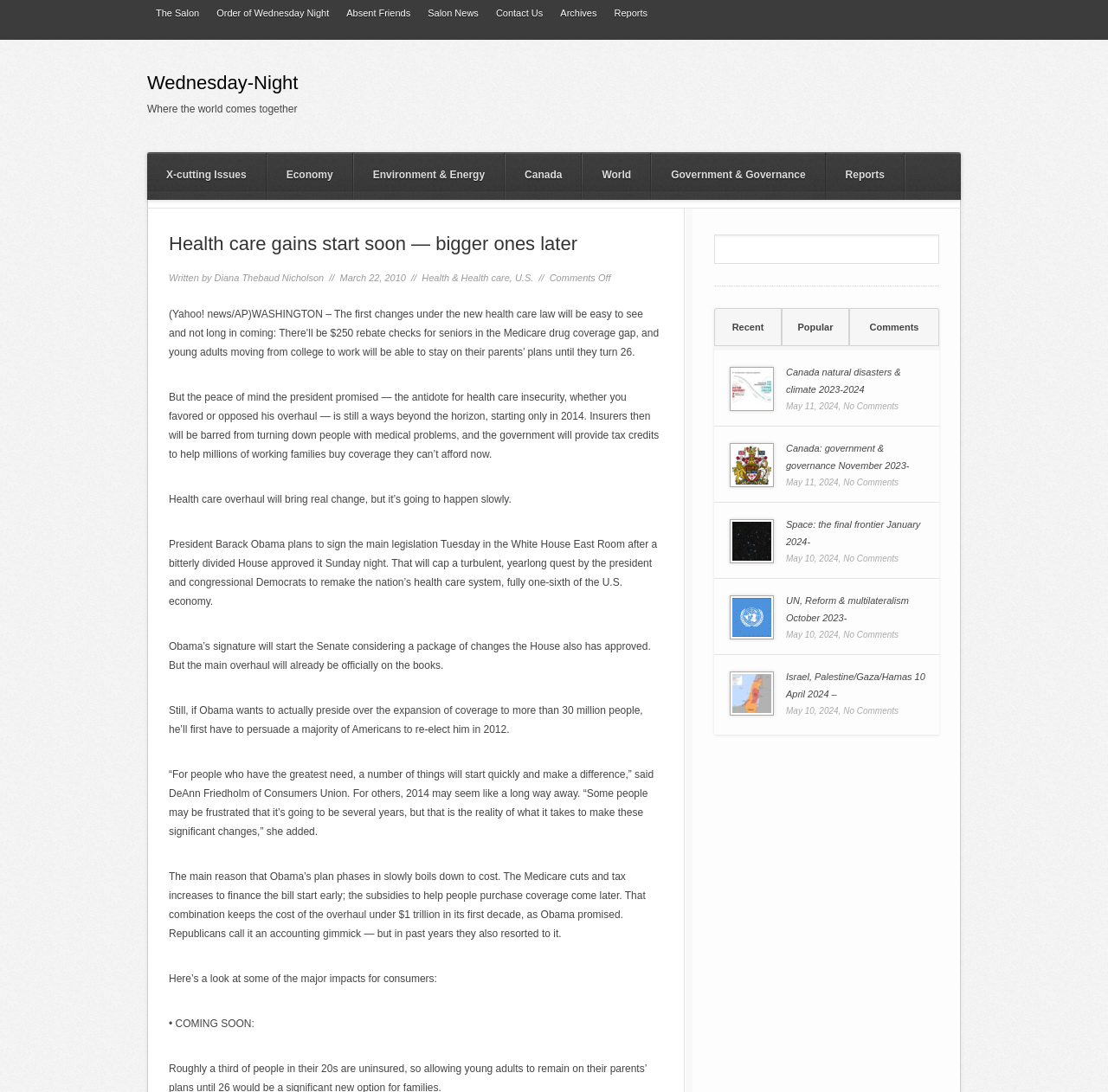What is the topic of the article?
Utilize the information in the image to give a detailed answer to the question.

I determined the topic of the article by looking at the heading 'Health care gains start soon — bigger ones later' and the content of the article, which discusses the changes under the new health care law.